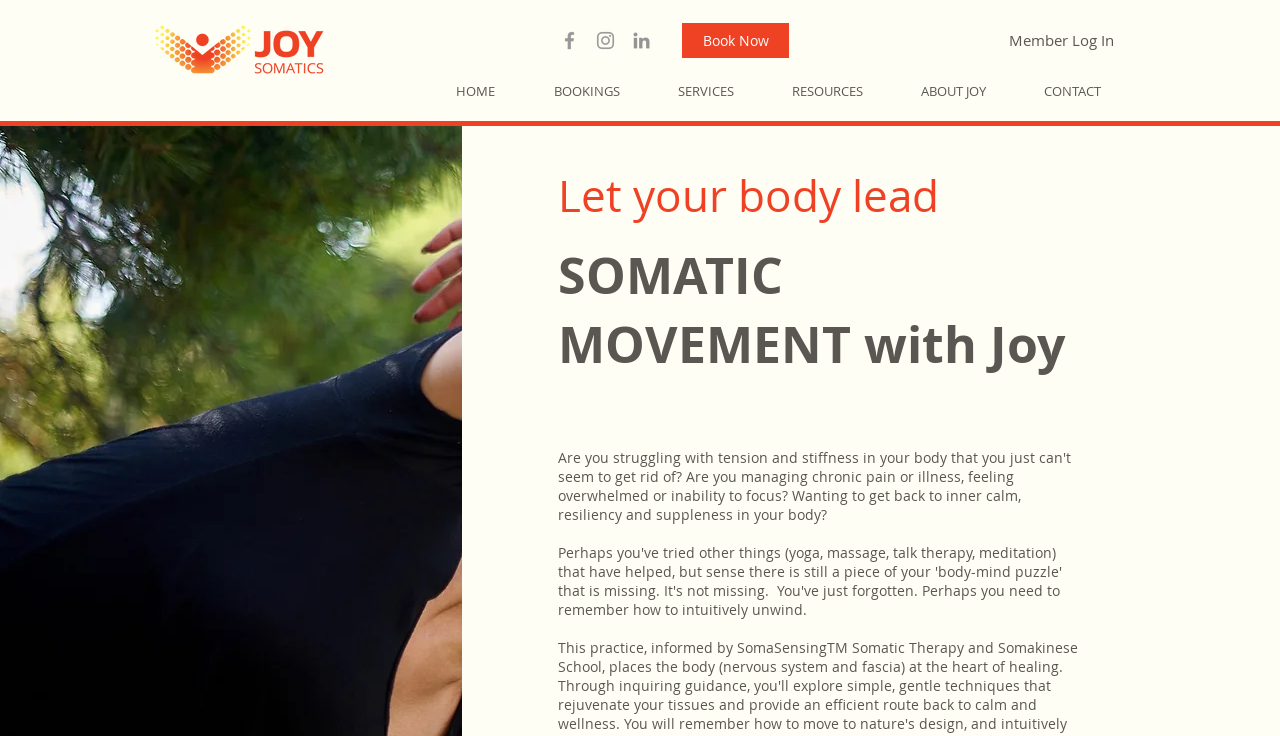Please determine the bounding box coordinates for the element that should be clicked to follow these instructions: "Click on the Home link".

[0.117, 0.027, 0.257, 0.107]